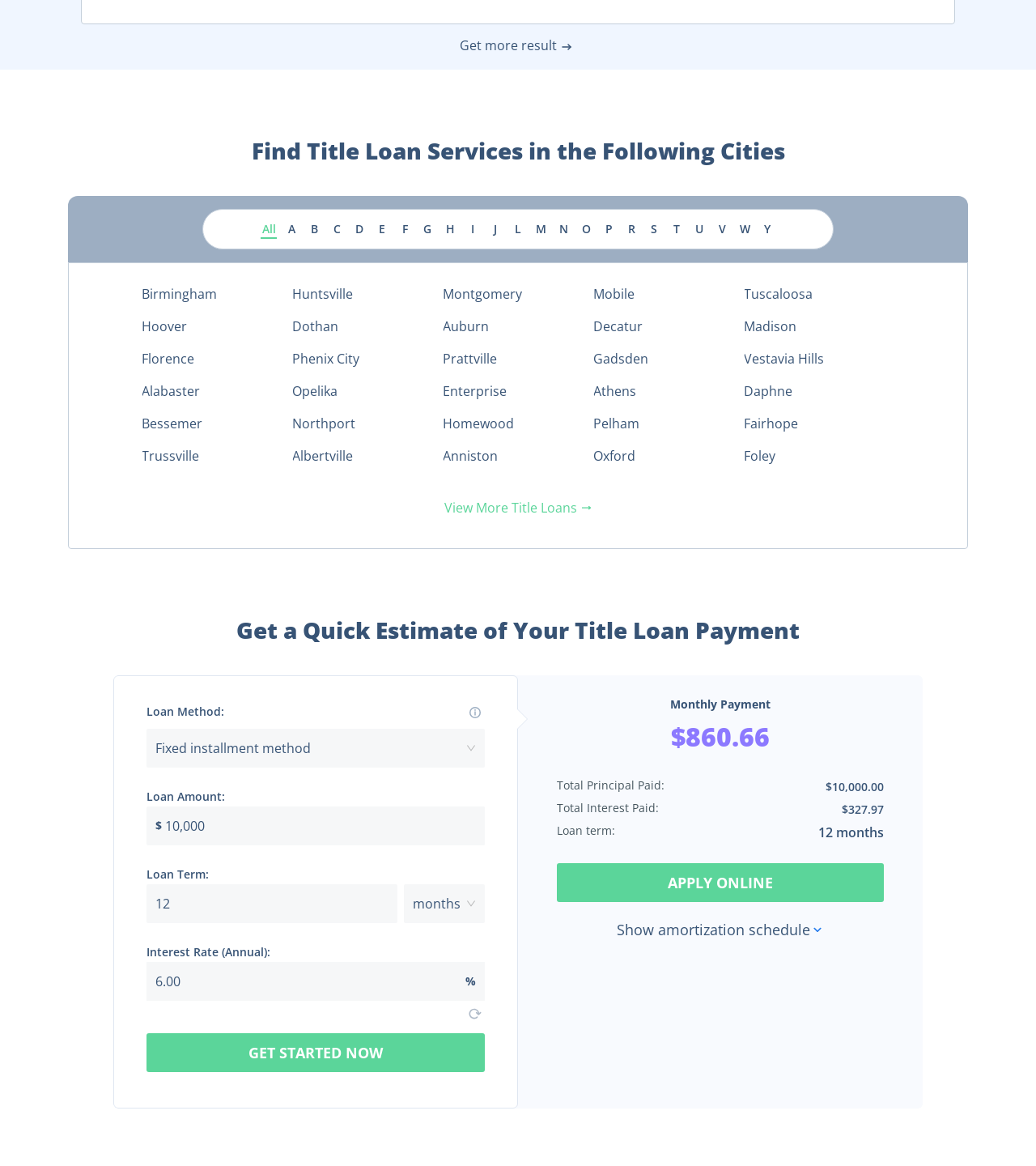Please provide the bounding box coordinates for the UI element as described: "View More Title Loans". The coordinates must be four floats between 0 and 1, represented as [left, top, right, bottom].

[0.137, 0.426, 0.863, 0.445]